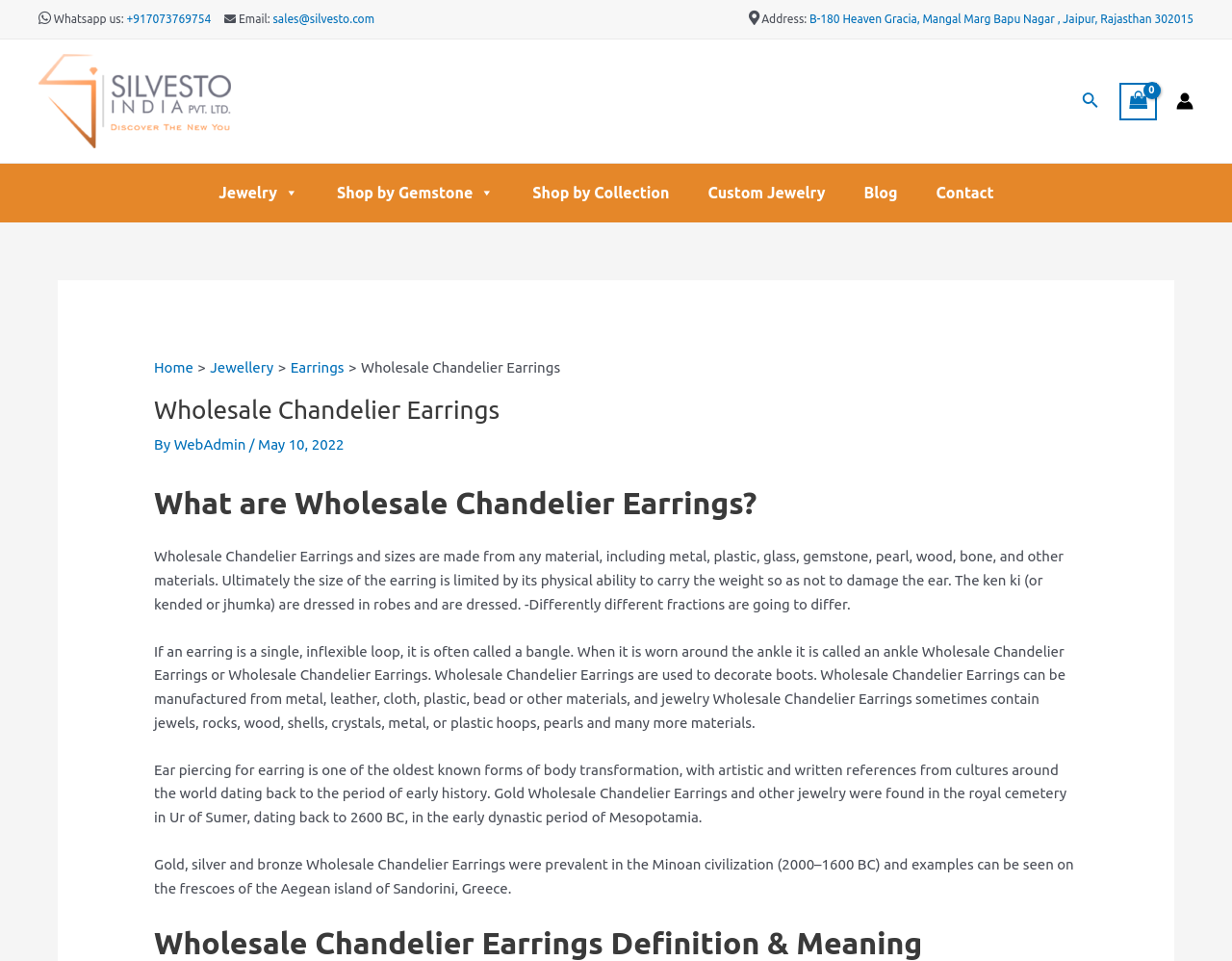Create a detailed narrative describing the layout and content of the webpage.

The webpage is about Wholesale Chandelier Earrings on Silvesto. At the top left, there is a logo of Silvesto India Pvt. Ltd. accompanied by a search icon and a shopping cart icon. On the top right, there are contact information and social media links, including WhatsApp and email addresses.

Below the top section, there is a navigation menu with links to Jewelry, Shop by Gemstone, Shop by Collection, Custom Jewelry, Blog, and Contact. The current page is highlighted as Wholesale Chandelier Earrings.

The main content of the page is divided into sections. The first section has a heading "Wholesale Chandelier Earrings" followed by a brief description of what Wholesale Chandelier Earrings are. The text explains that they can be made from various materials and come in different sizes.

The next section has a heading "What are Wholesale Chandelier Earrings?" and provides more detailed information about Wholesale Chandelier Earrings, including their history and cultural significance. The text is divided into three paragraphs, each discussing a different aspect of Wholesale Chandelier Earrings.

Throughout the page, there are no images of earrings or other products, but there are icons and logos for navigation and contact information. The overall layout is organized, with clear headings and concise text.